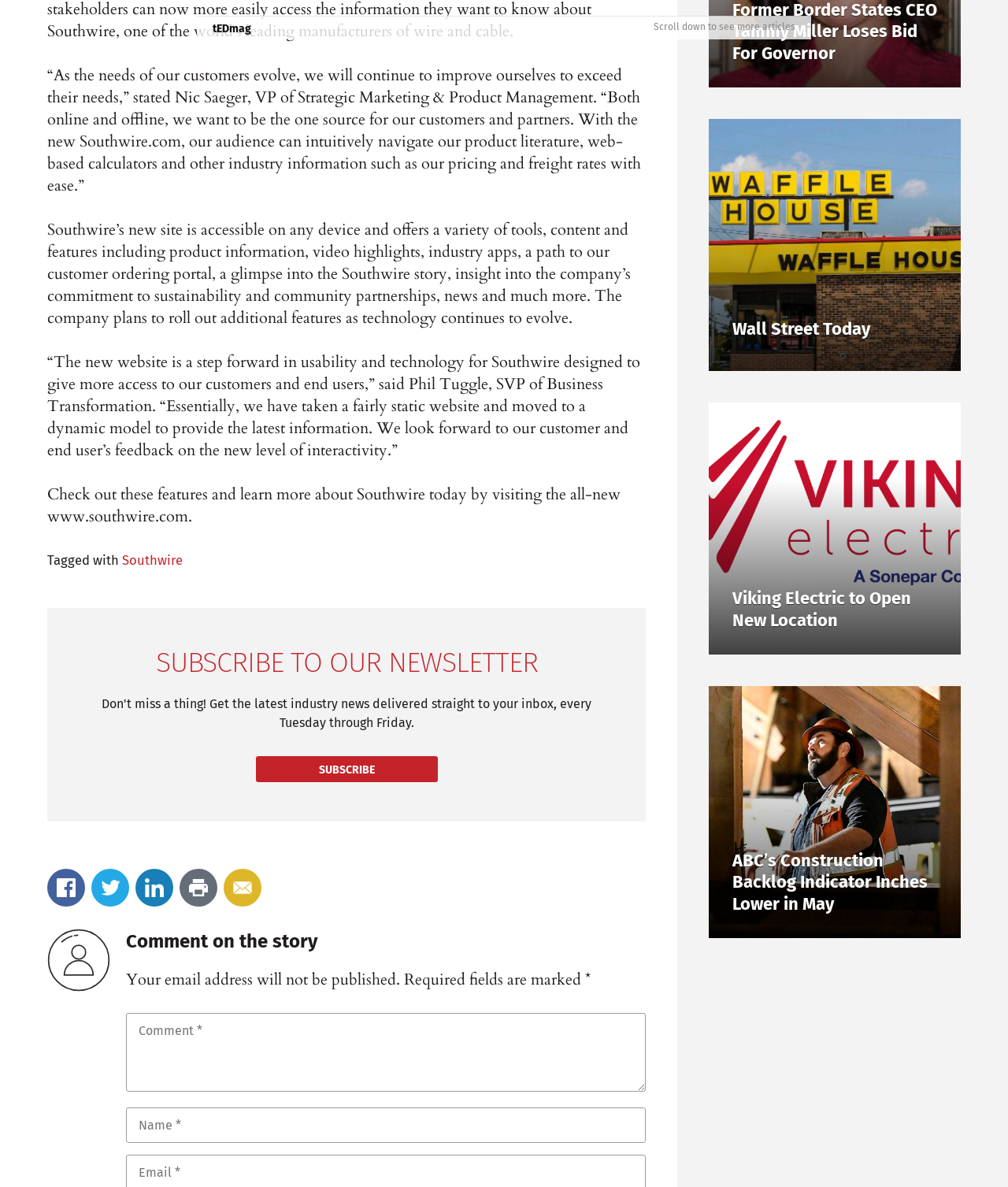Please give a short response to the question using one word or a phrase:
What is the name of the company mentioned in the webpage?

Southwire